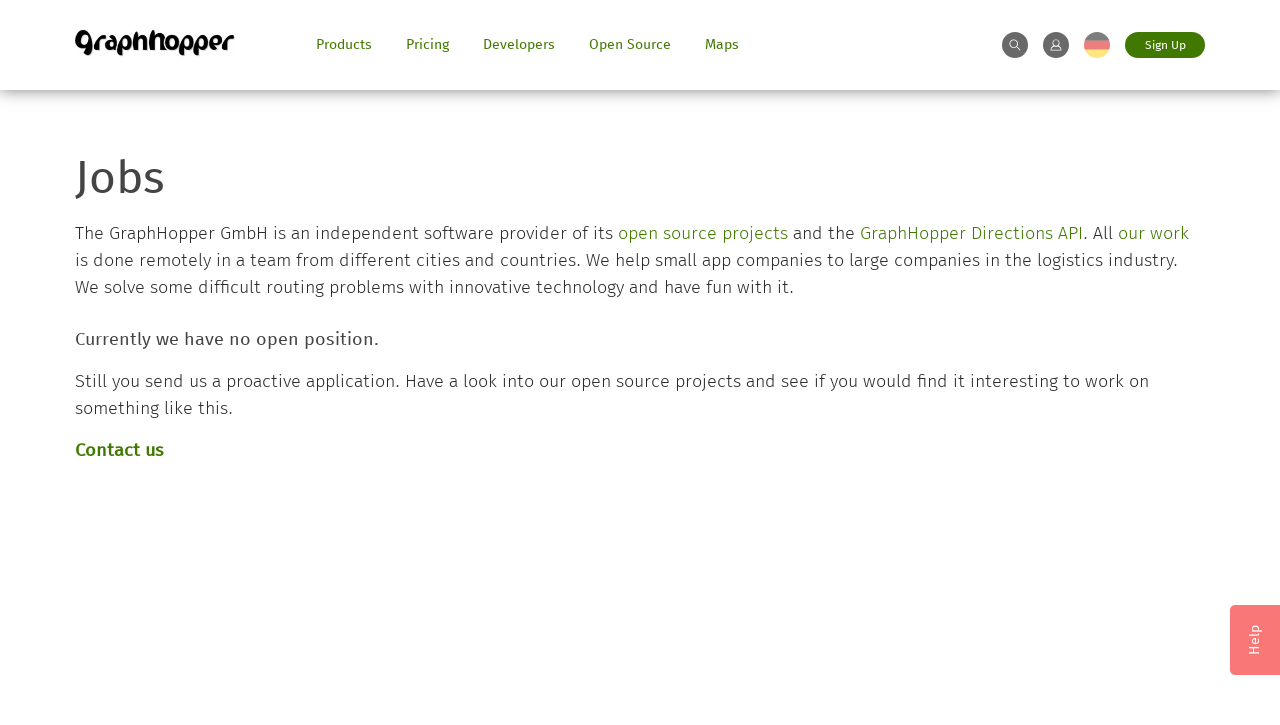Determine the coordinates of the bounding box that should be clicked to complete the instruction: "check about iF". The coordinates should be represented by four float numbers between 0 and 1: [left, top, right, bottom].

None